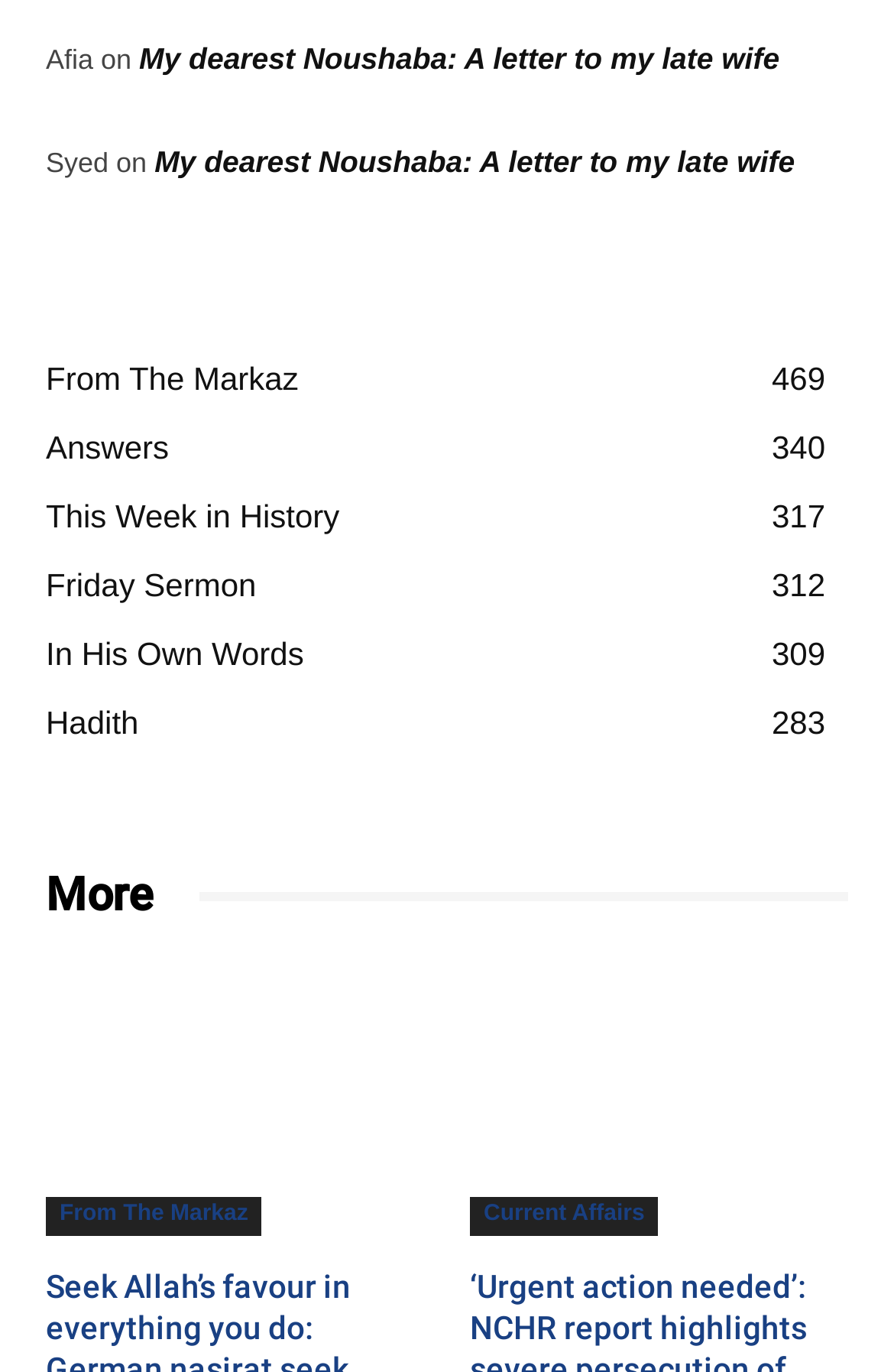What category has the most links?
Look at the screenshot and give a one-word or phrase answer.

None